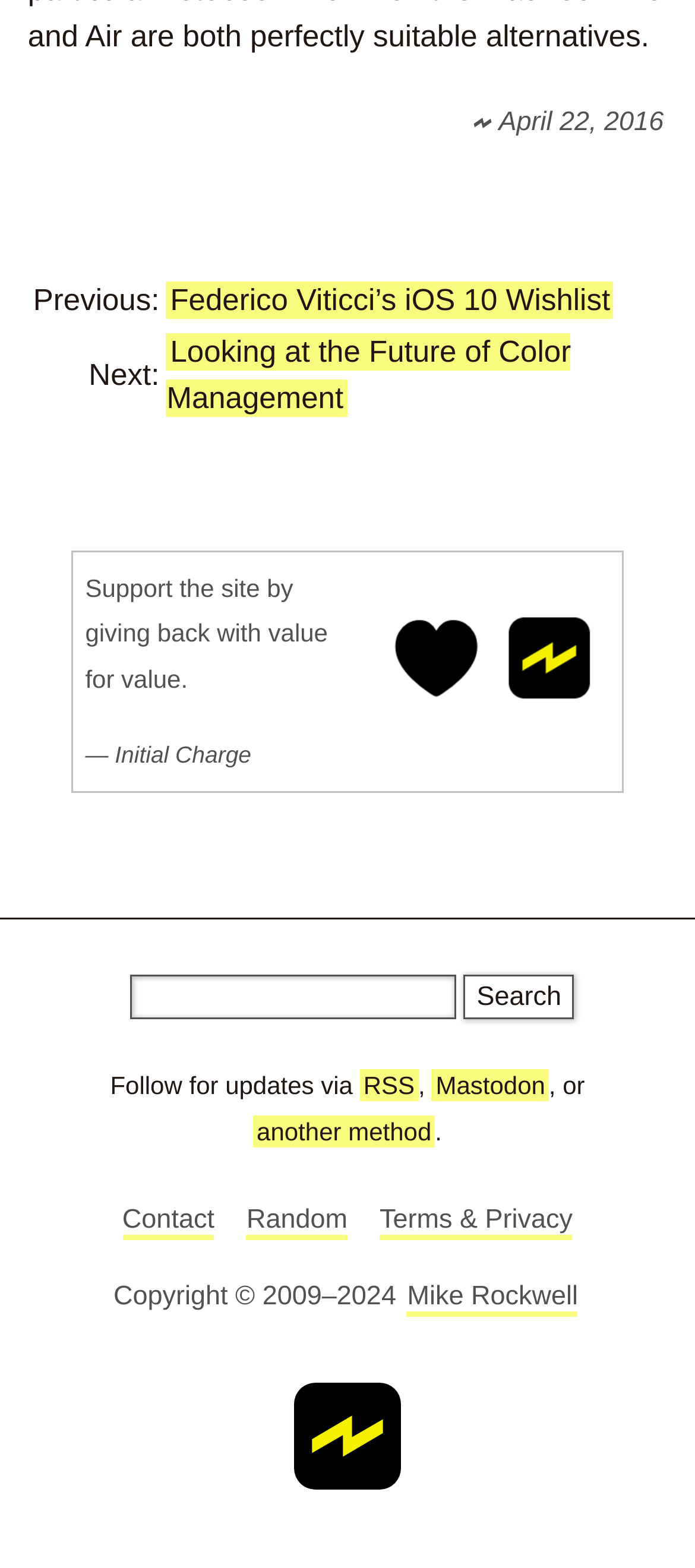Please specify the bounding box coordinates of the clickable region necessary for completing the following instruction: "Support Initial Charge". The coordinates must consist of four float numbers between 0 and 1, i.e., [left, top, right, bottom].

[0.544, 0.361, 0.877, 0.484]